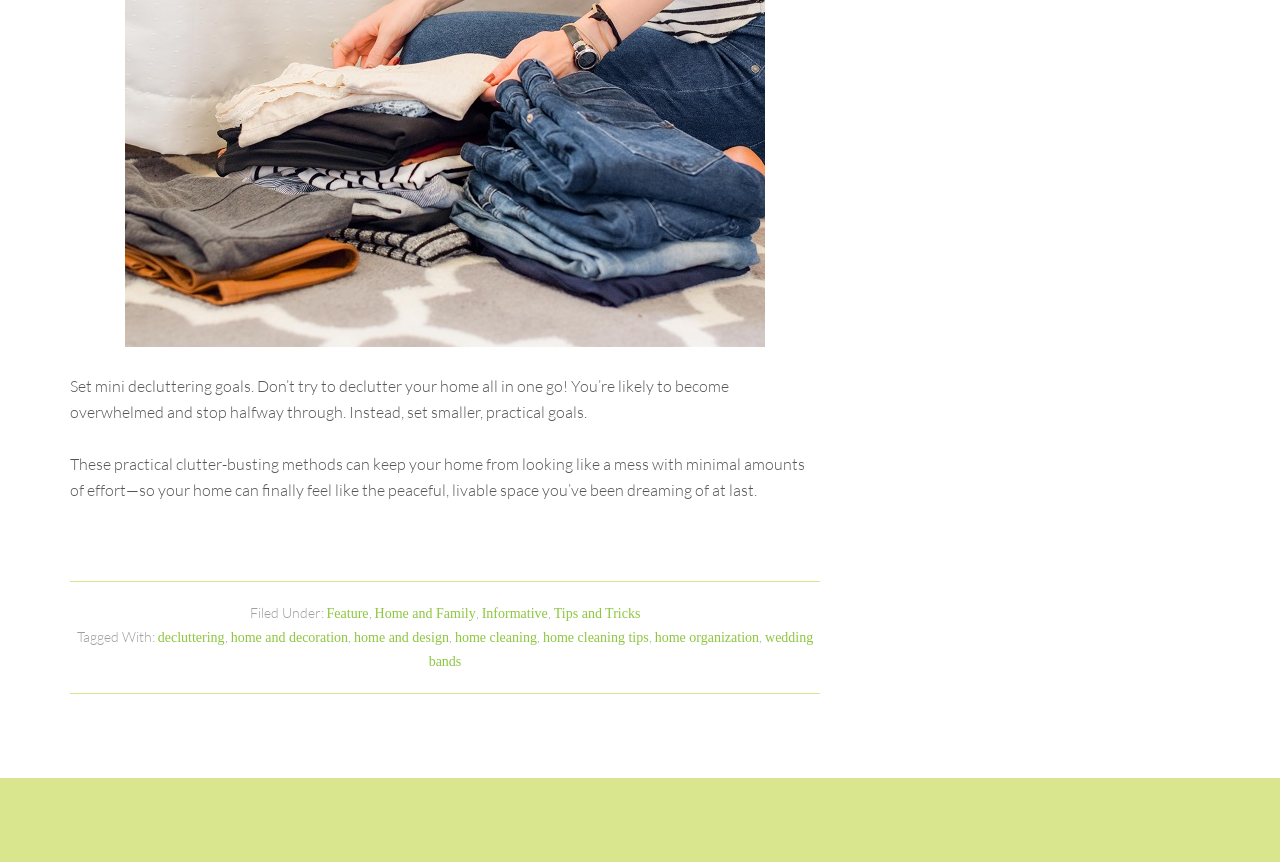Given the description Feature, predict the bounding box coordinates of the UI element. Ensure the coordinates are in the format (top-left x, top-left y, bottom-right x, bottom-right y) and all values are between 0 and 1.

[0.255, 0.703, 0.288, 0.721]